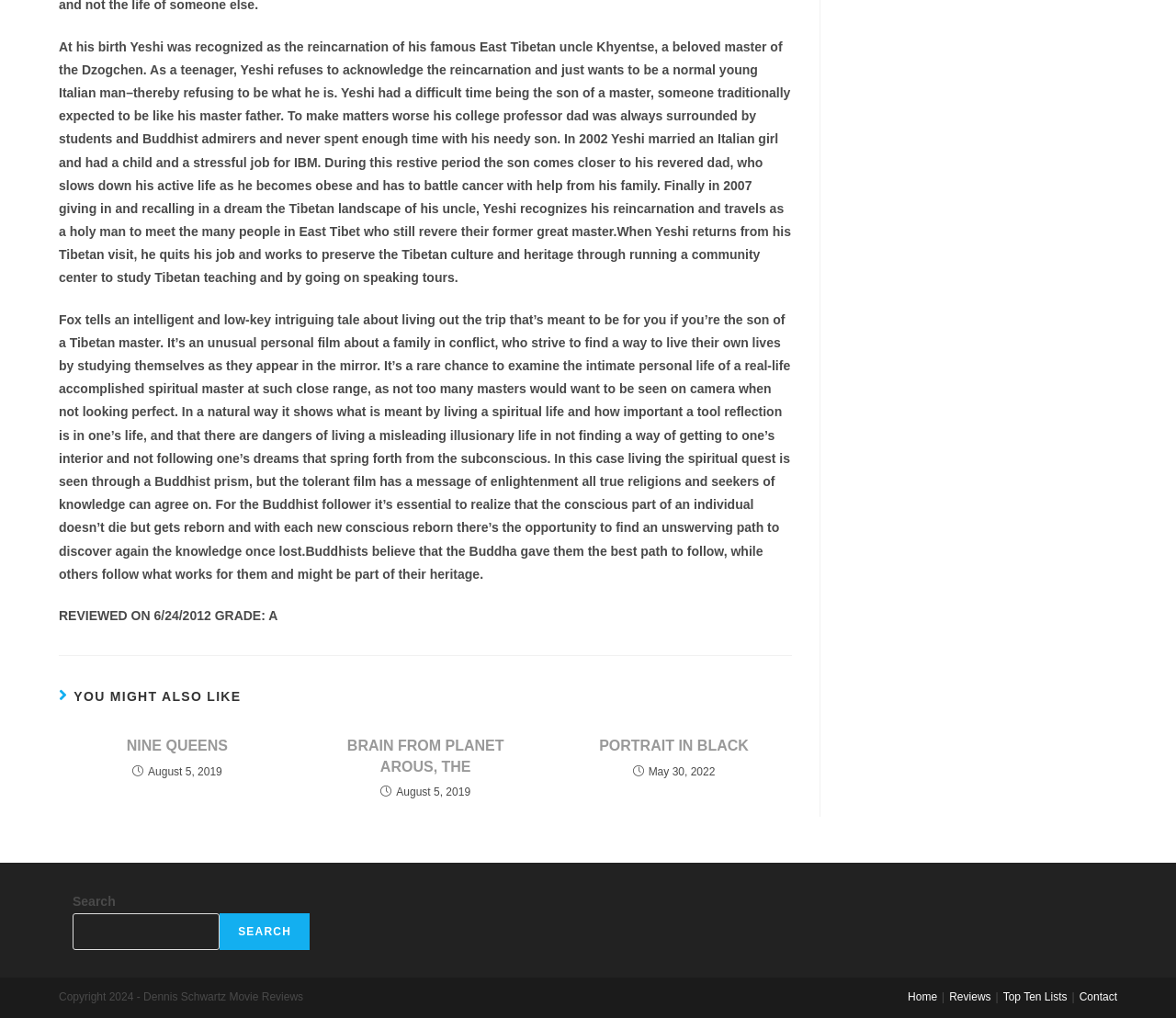From the element description NINE QUEENS, predict the bounding box coordinates of the UI element. The coordinates must be specified in the format (top-left x, top-left y, bottom-right x, bottom-right y) and should be within the 0 to 1 range.

[0.059, 0.723, 0.242, 0.743]